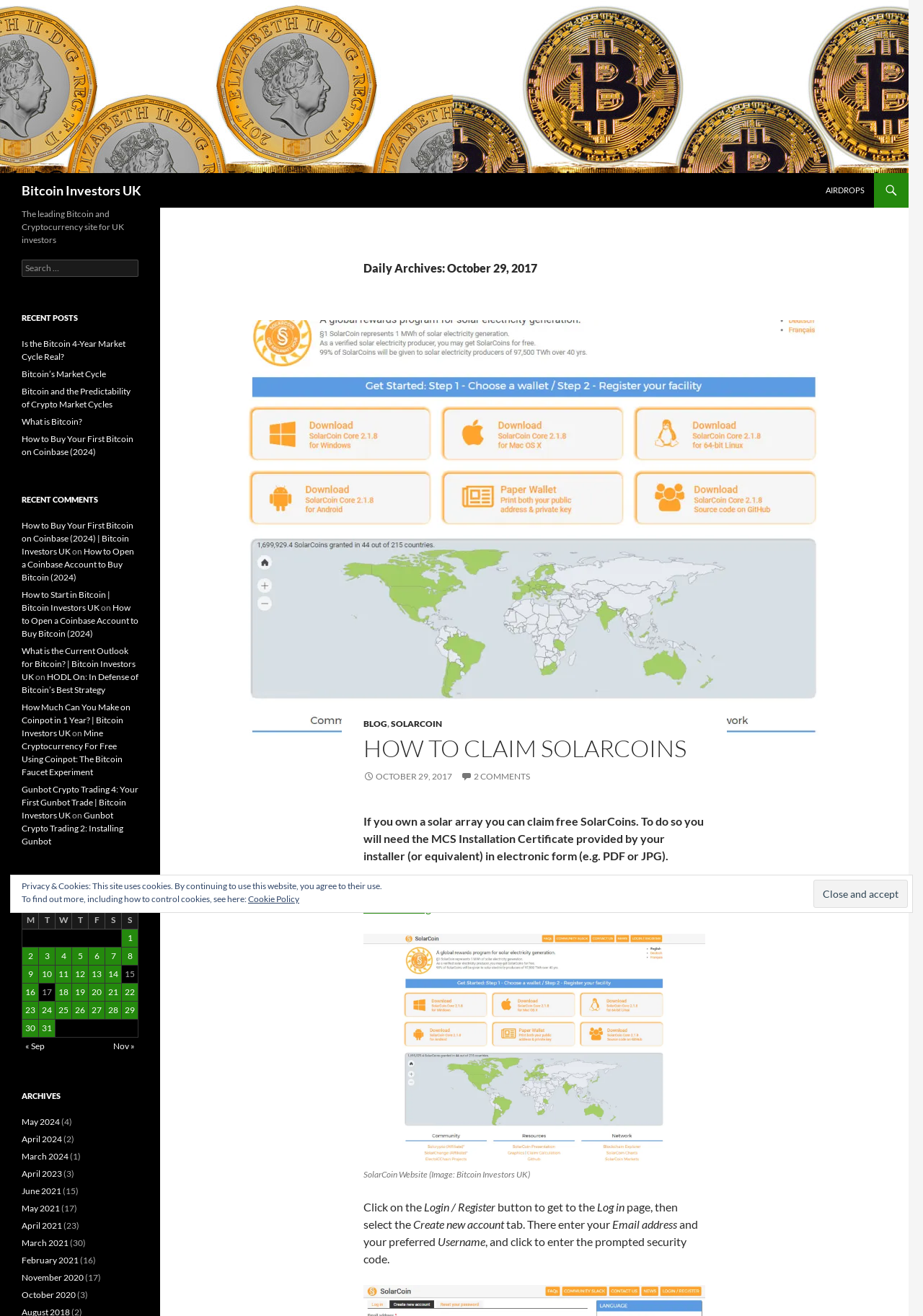What is the title of the article on SolarCoins?
Using the image, provide a concise answer in one word or a short phrase.

HOW TO CLAIM SOLARCOINS